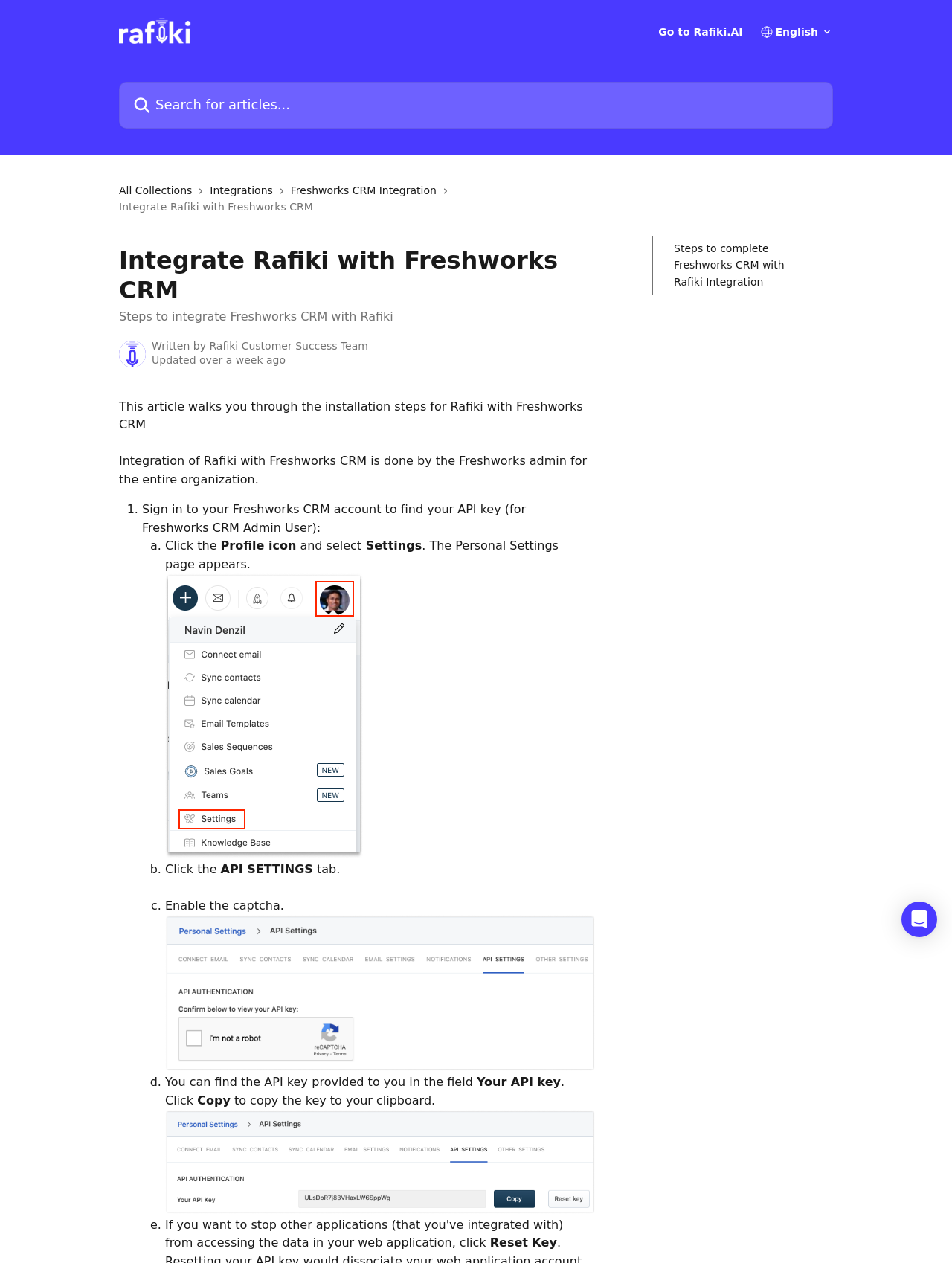Write an extensive caption that covers every aspect of the webpage.

The webpage is titled "Integrate Rafiki with Freshworks CRM | Rafiki Help Center" and appears to be a help center article providing step-by-step instructions for integrating Freshworks CRM with Rafiki. 

At the top of the page, there is a header section with a logo and a search bar. The logo is an image with the text "Rafiki Help Center" and is positioned on the top-left corner of the page. The search bar is a text box with a placeholder text "Search for articles..." and is located next to the logo. There are also several links and icons in the header section, including a link to "Go to Rafiki.AI" and a combobox with an image.

Below the header section, there is a main content area with a title "Steps to integrate Freshworks CRM with Rafiki" and a brief introduction to the article. The article is divided into several sections, each with a numbered list marker and a descriptive text. The sections provide instructions on how to sign in to Freshworks CRM, find the API key, and enable the captcha.

Throughout the article, there are several links and images, including links to "Freshworks CRM Integration" with accompanying images. There is also an image of the Rafiki Customer Success Team avatar and several icons and images used to illustrate the steps.

At the bottom of the page, there is a button "Open Intercom Messenger" with an image.

Overall, the webpage appears to be a well-structured and informative help center article providing detailed instructions for integrating Freshworks CRM with Rafiki.